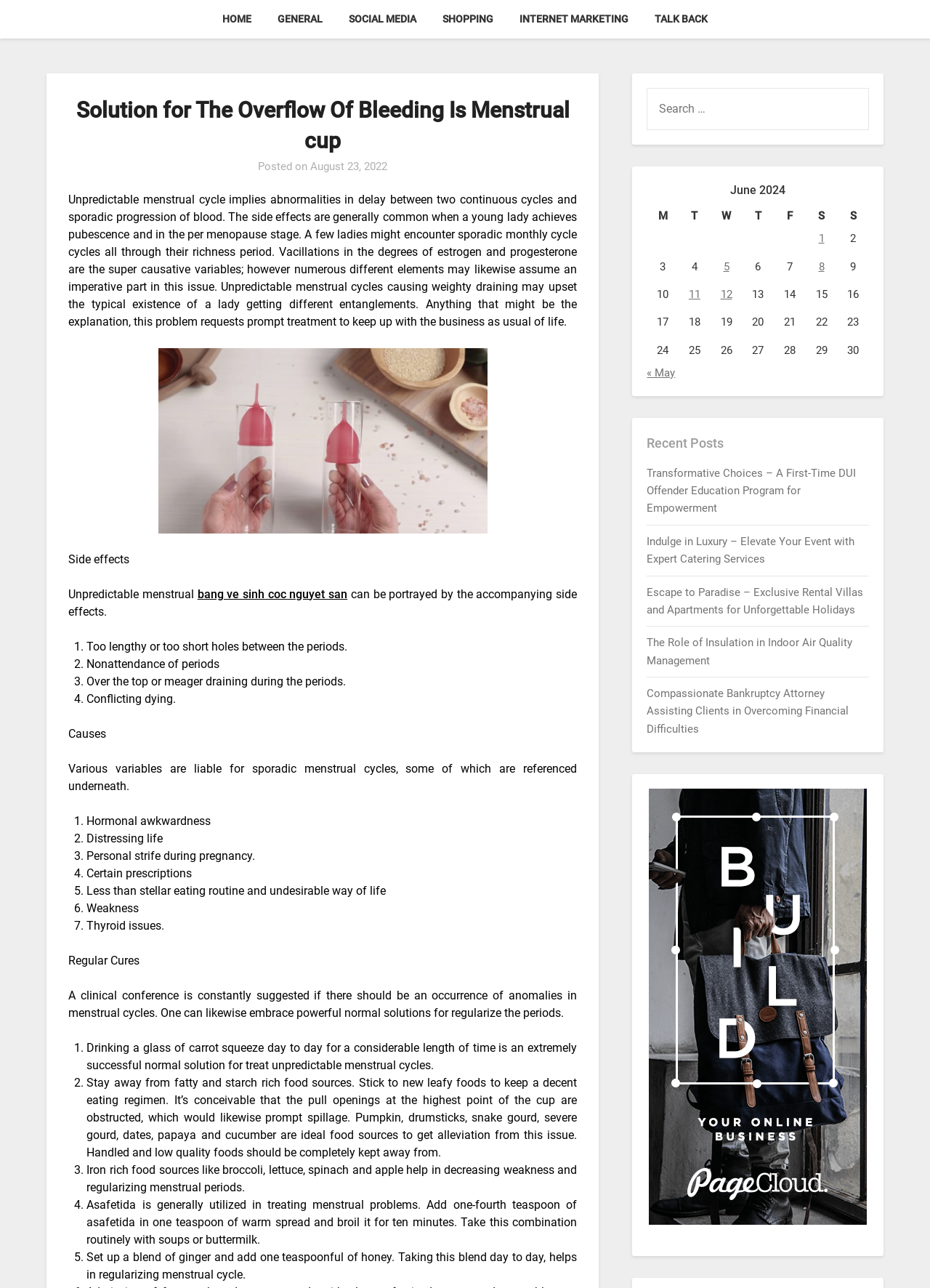What are the common side effects of unpredictable menstrual cycles?
Answer the question with a single word or phrase derived from the image.

Listed below